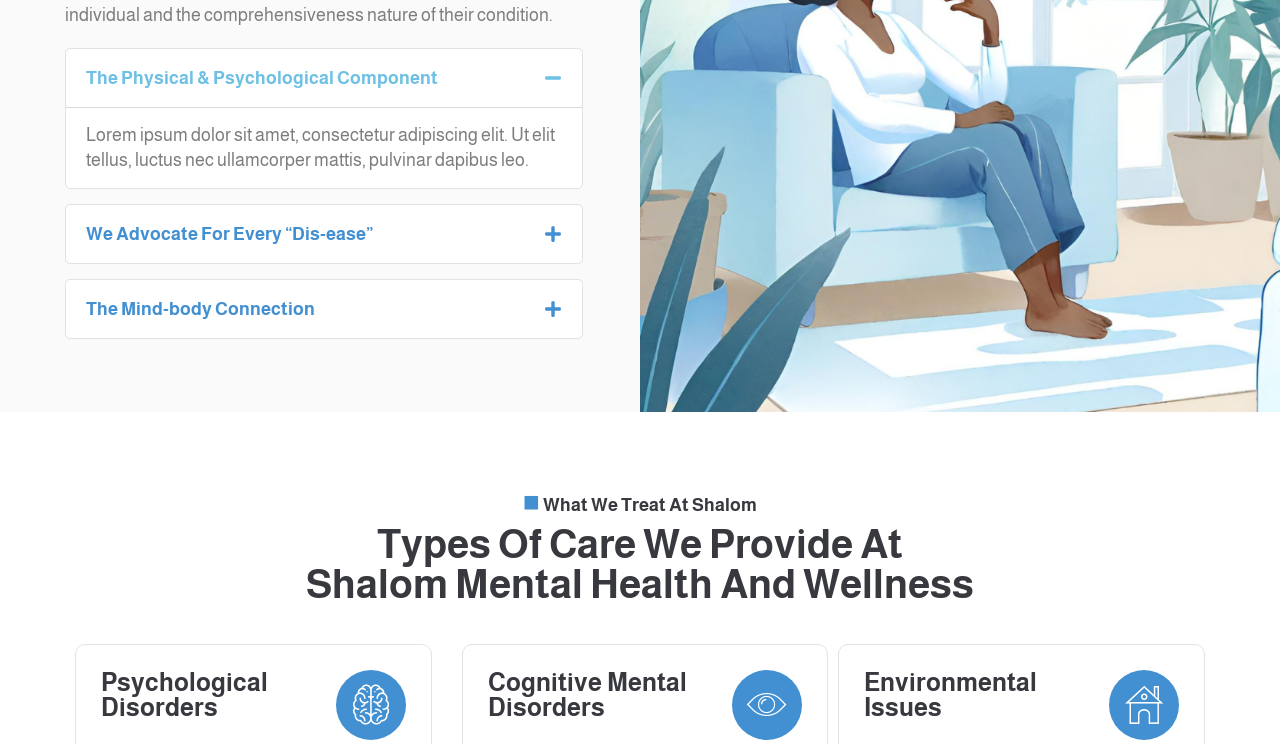What is the first tab title?
Based on the image content, provide your answer in one word or a short phrase.

The Physical & Psychological Component